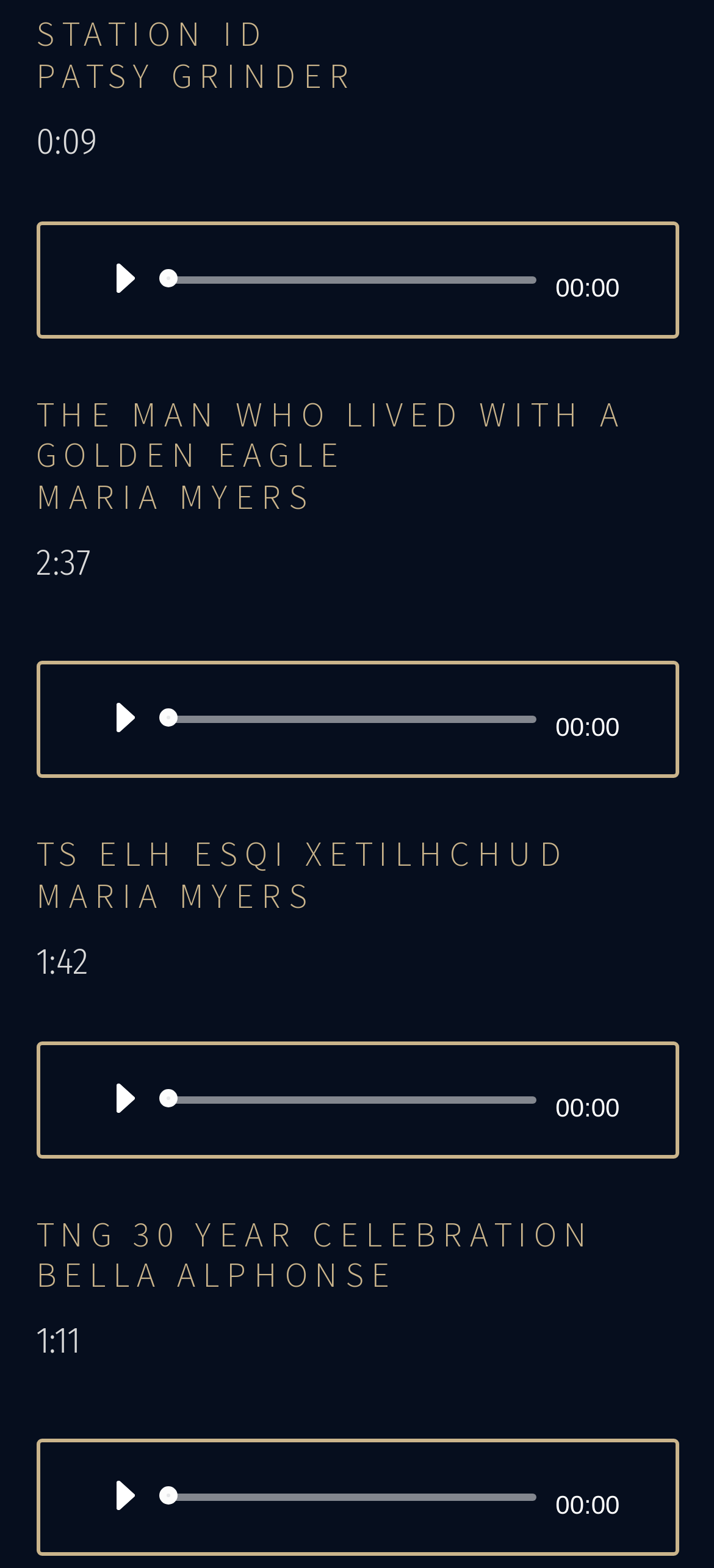What is the title of the first audio?
Based on the image, answer the question with as much detail as possible.

I looked at the first 'heading' element on the page, and it has the title 'STATION ID PATSY GRINDER', which is associated with the first audio player.